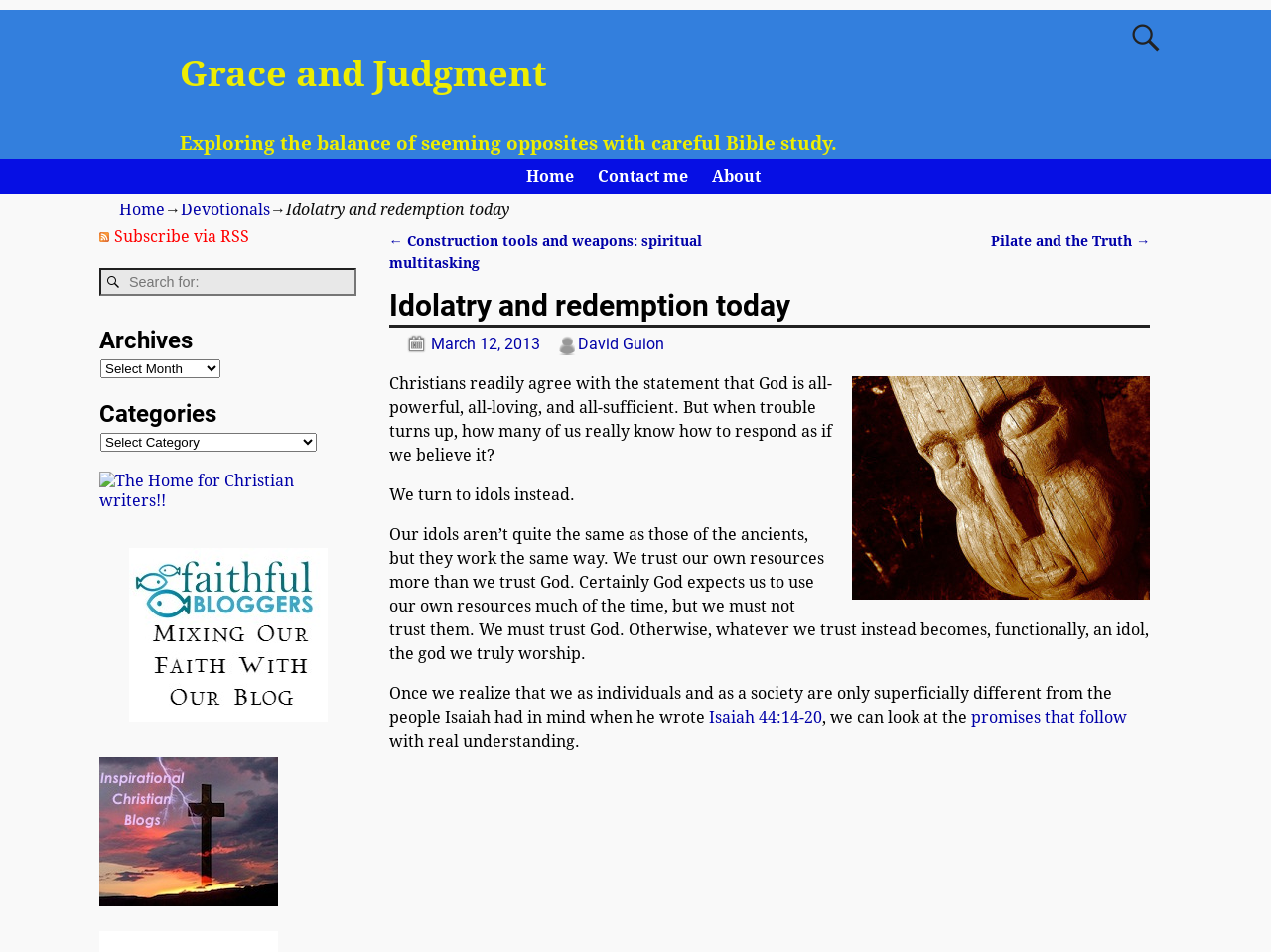Pinpoint the bounding box coordinates for the area that should be clicked to perform the following instruction: "Subscribe via RSS".

[0.078, 0.234, 0.196, 0.264]